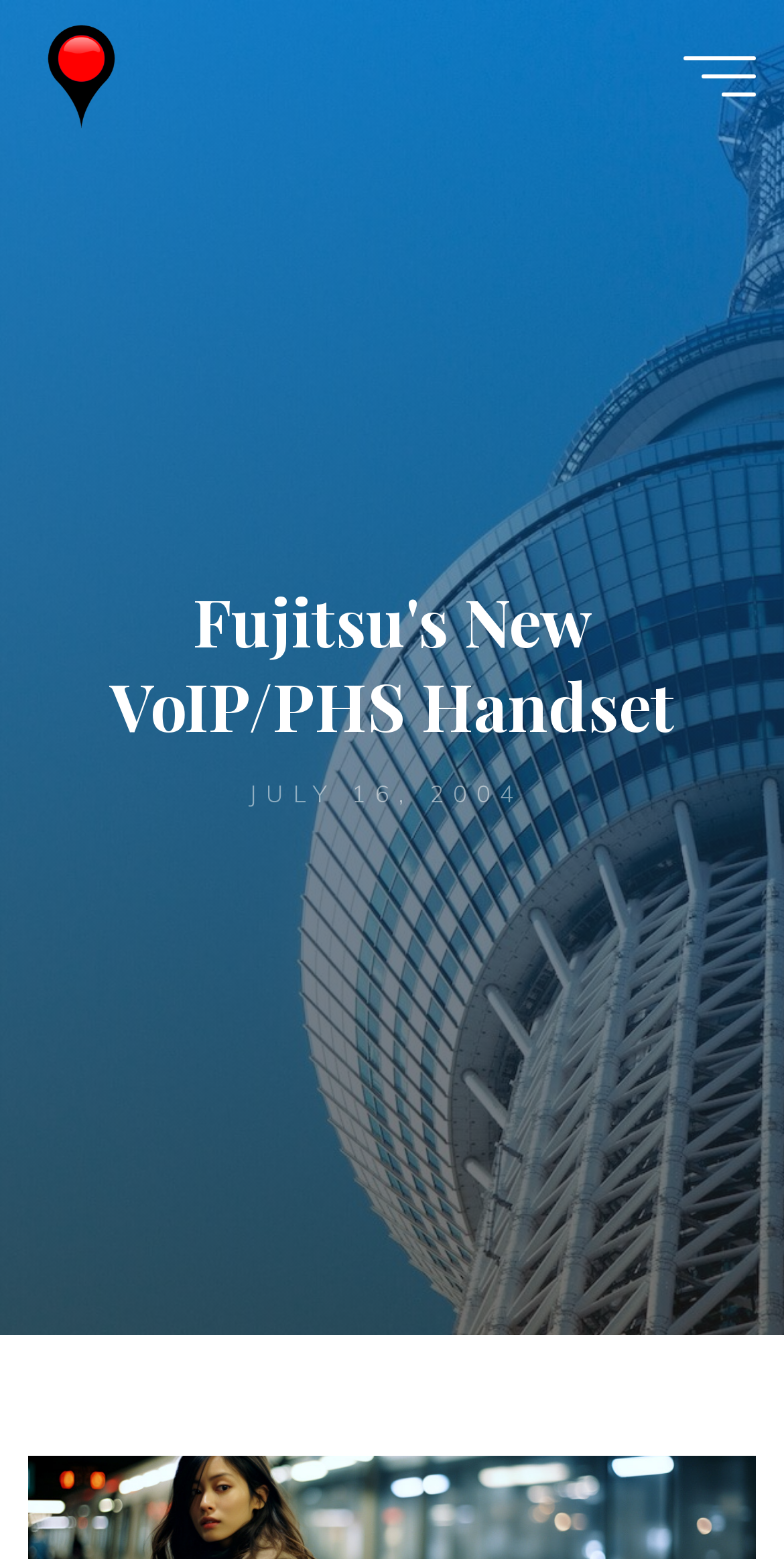Is there an image associated with 'Wireless Watch Japan'?
Refer to the image and provide a concise answer in one word or phrase.

Yes